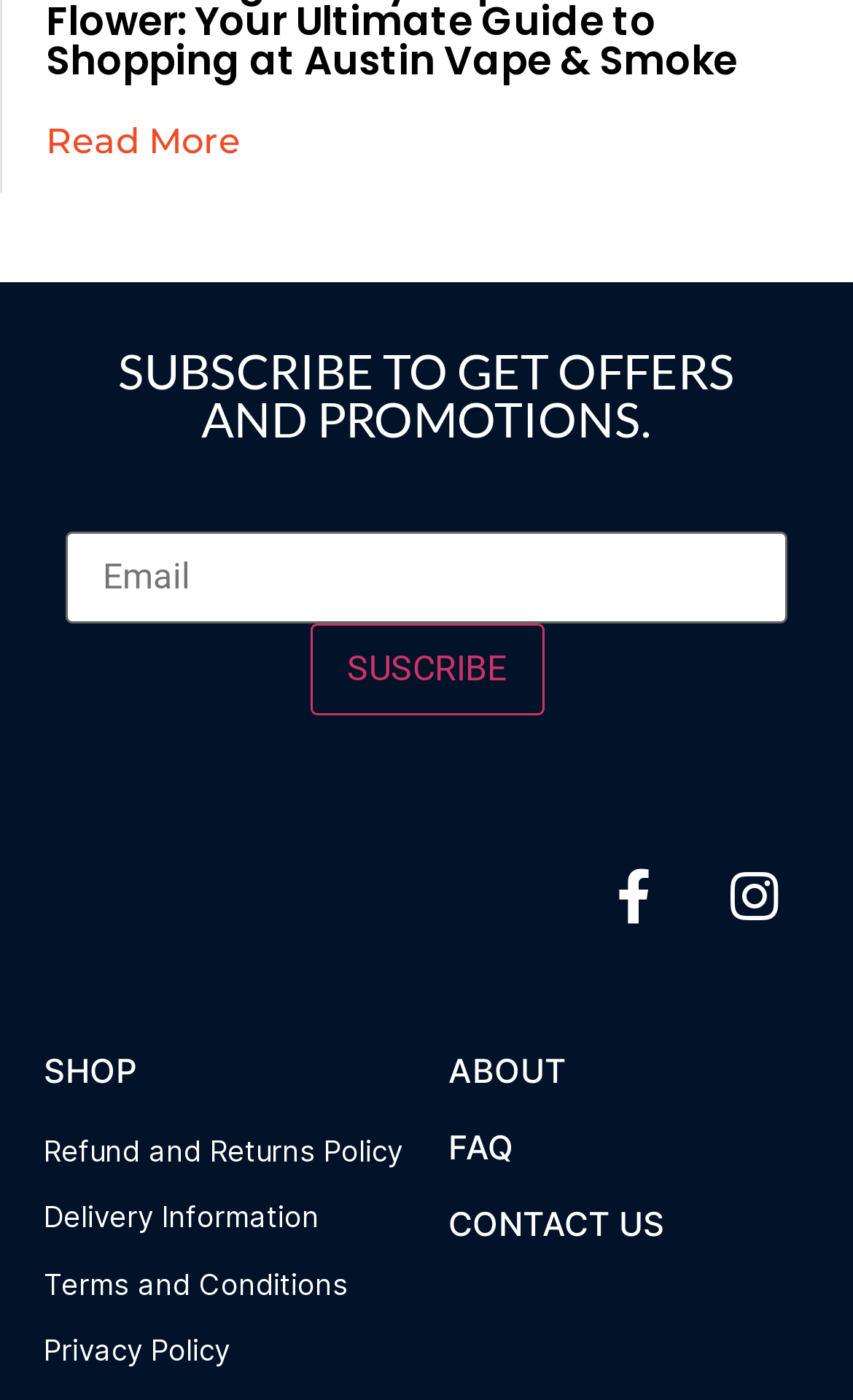Indicate the bounding box coordinates of the element that must be clicked to execute the instruction: "Check Student Handbook". The coordinates should be given as four float numbers between 0 and 1, i.e., [left, top, right, bottom].

None